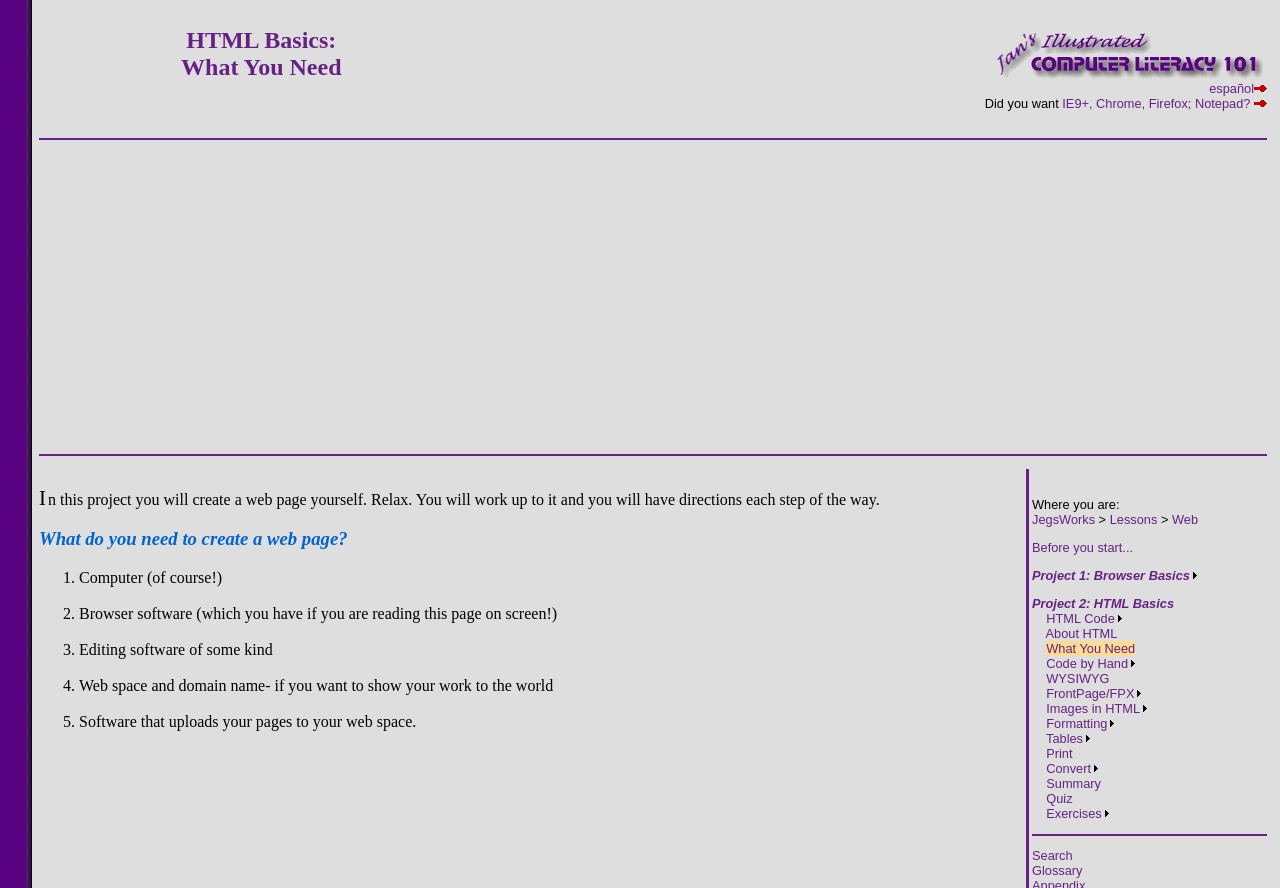Provide a thorough description of this webpage.

The webpage is titled "Jan's HTML Basics: About HTML" and has a layout table that spans most of the page. At the top, there is a small image and a heading that reads "HTML Basics: What You Need". Next to the heading, there is a table cell containing text that describes the website and provides links to change the web layout and language.

Below this, there is an advertisement section that takes up a significant portion of the page. The advertisement is contained within an iframe and has a horizontal separator above and below it.

Following the advertisement, there is a heading that asks "What do you need to create a web page?" and a list of five items, each with a list marker and a brief description. The list items are numbered from 1 to 5 and describe the necessary tools and software for creating a web page.

To the right of the list, there are several images and links to other web pages, including "JegsWorks", "Lessons", "Web", and "Before you start...". There are also links to specific projects, such as "Project 1: Browser Basics" and "Project 2: HTML Basics", each with an accompanying image that indicates subtopics.

The rest of the page is dedicated to a list of links to various HTML-related topics, including "HTML Code", "About HTML", "What You Need", "Code by Hand", "WYSIWYG", and others. Each link has a brief description and an image that indicates subtopics. The links are organized into sections separated by horizontal lines, and there are occasional images and links to other web pages throughout the list.